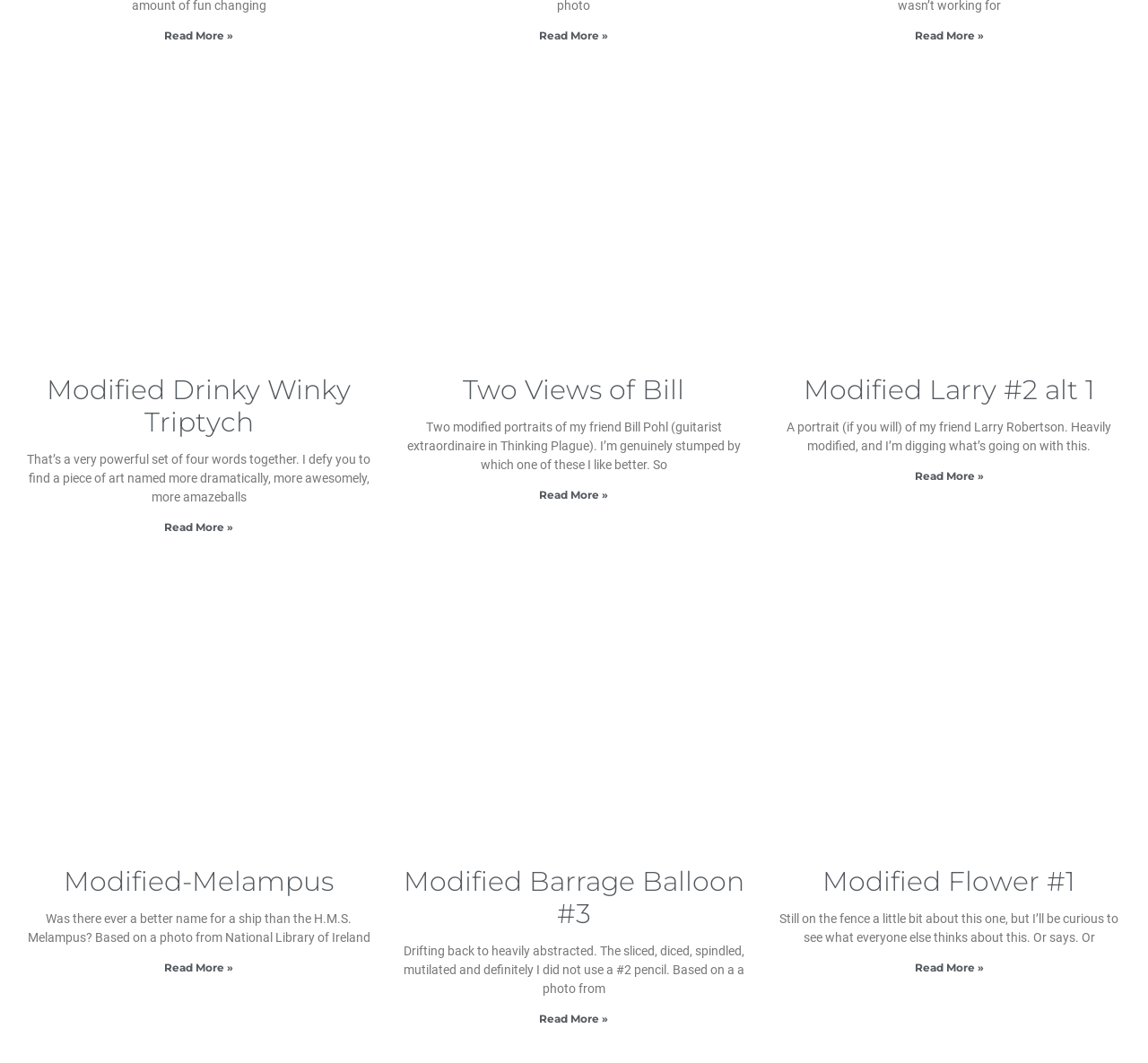Identify the bounding box coordinates of the clickable region required to complete the instruction: "Check out the modified barrage balloon #3". The coordinates should be given as four float numbers within the range of 0 and 1, i.e., [left, top, right, bottom].

[0.346, 0.549, 0.654, 0.797]